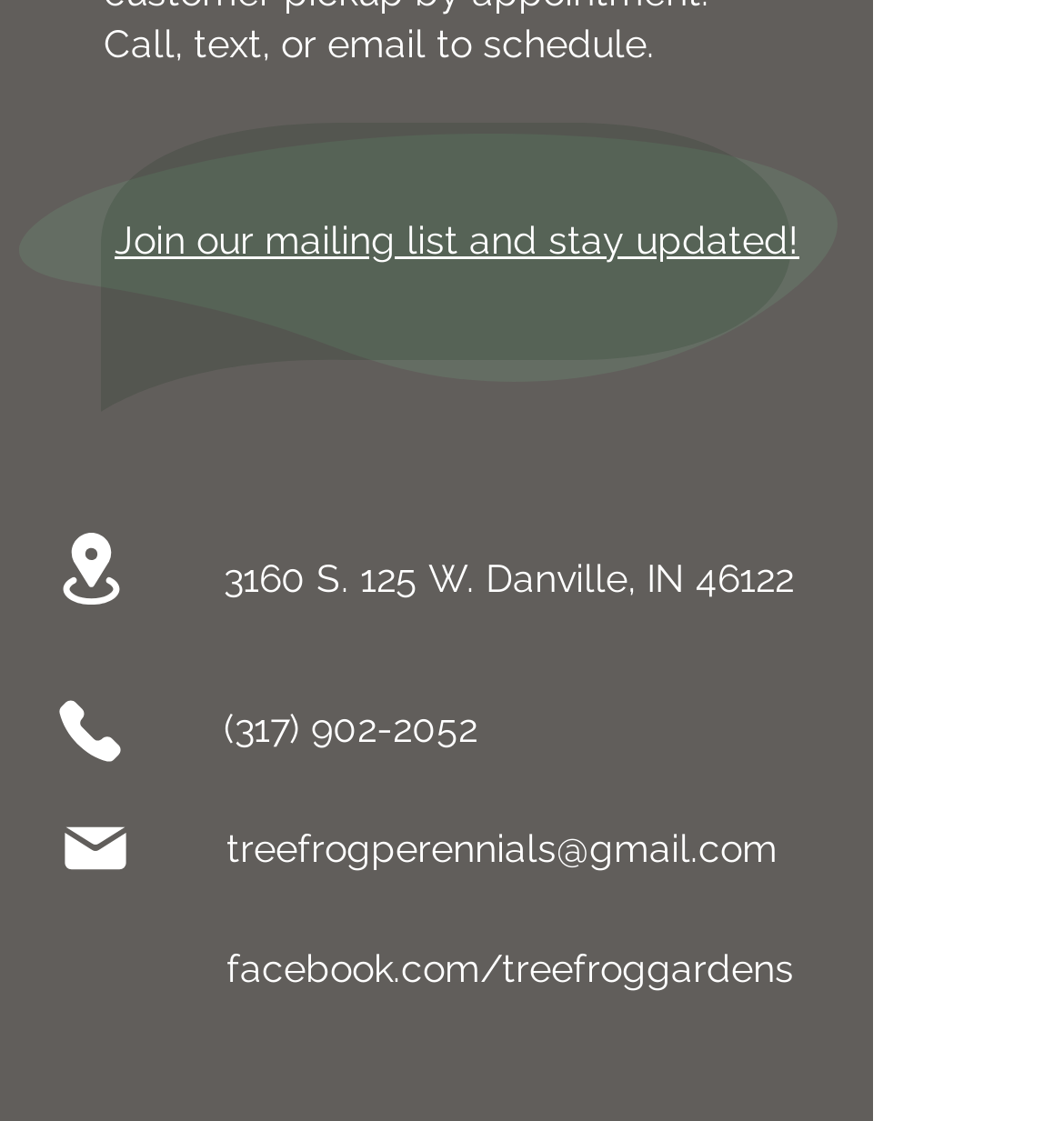How many social media links are there?
Please look at the screenshot and answer using one word or phrase.

1